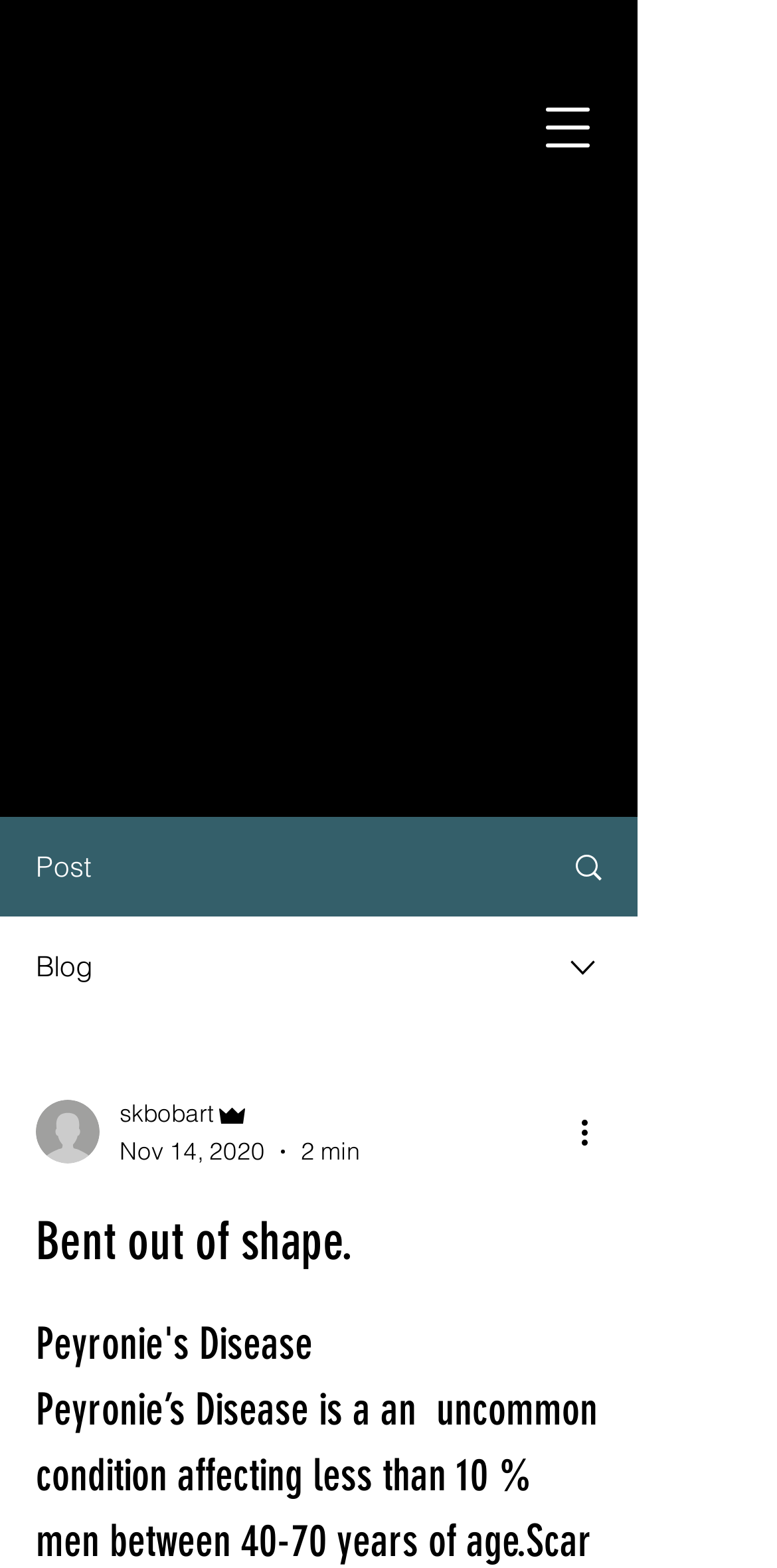Please respond to the question with a concise word or phrase:
What is the role of the person?

Admin